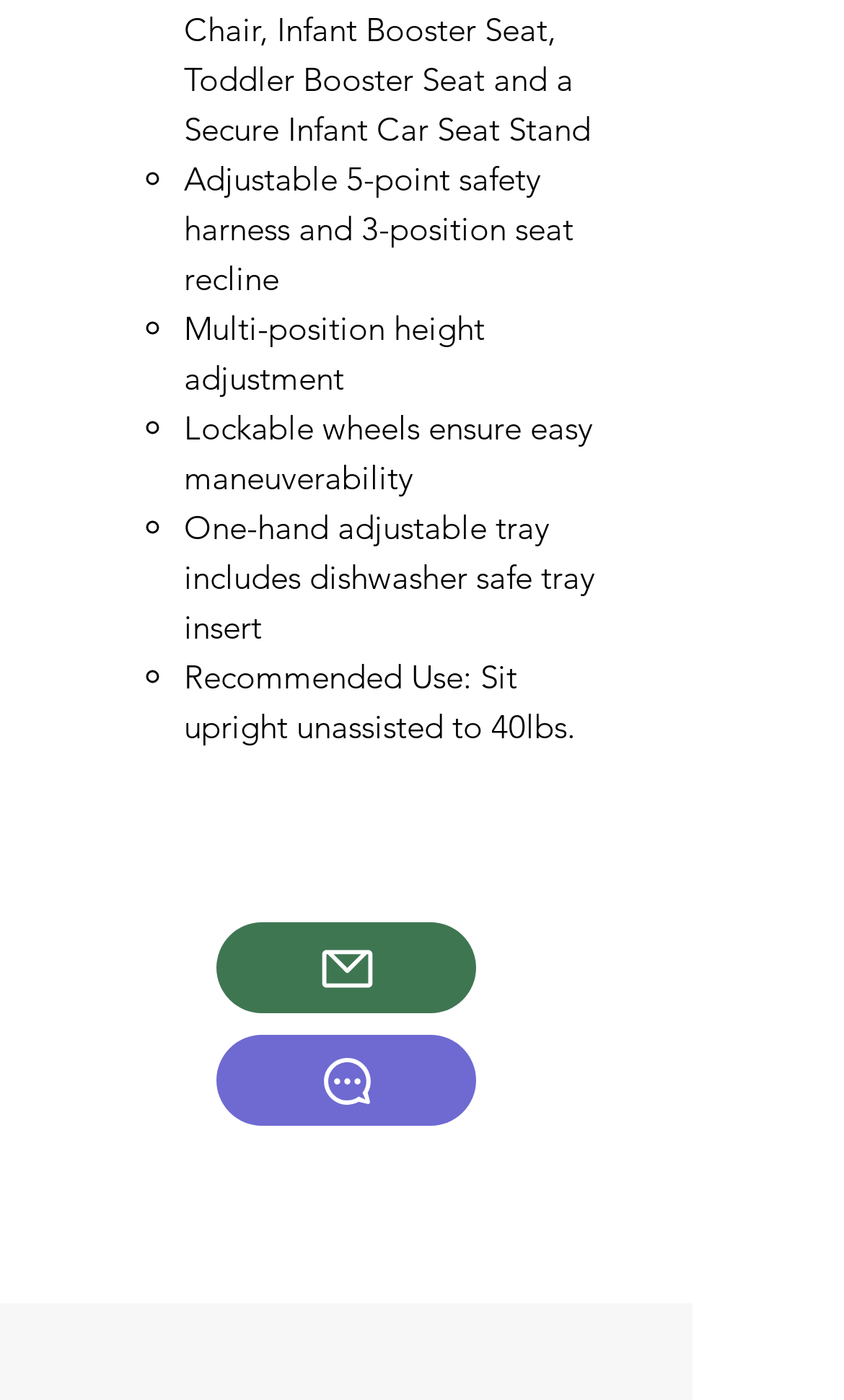Answer the question with a single word or phrase: 
What is the purpose of the lockable wheels?

Easy maneuverability